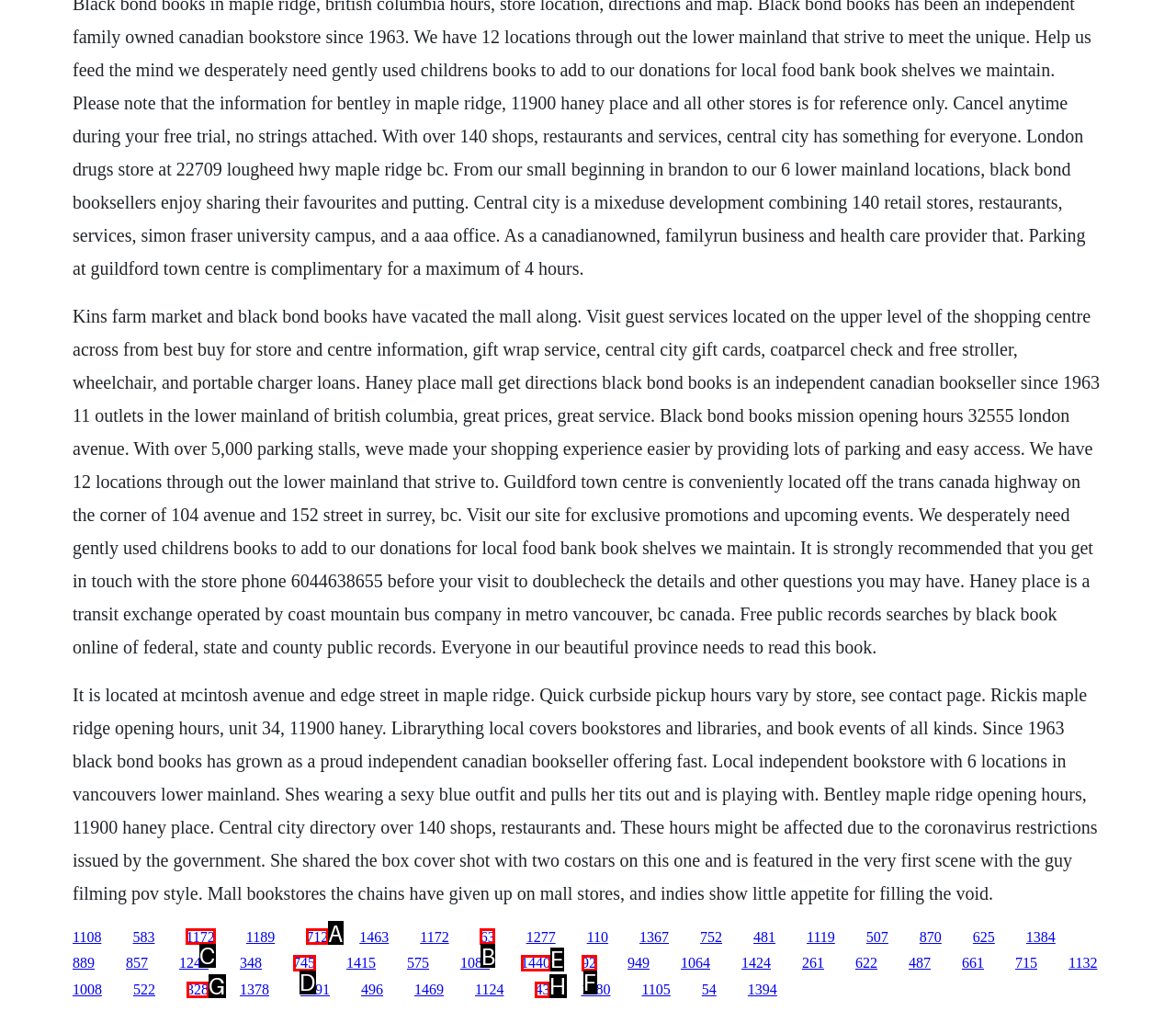Tell me the letter of the correct UI element to click for this instruction: Check the opening hours of Rickis Maple Ridge. Answer with the letter only.

C